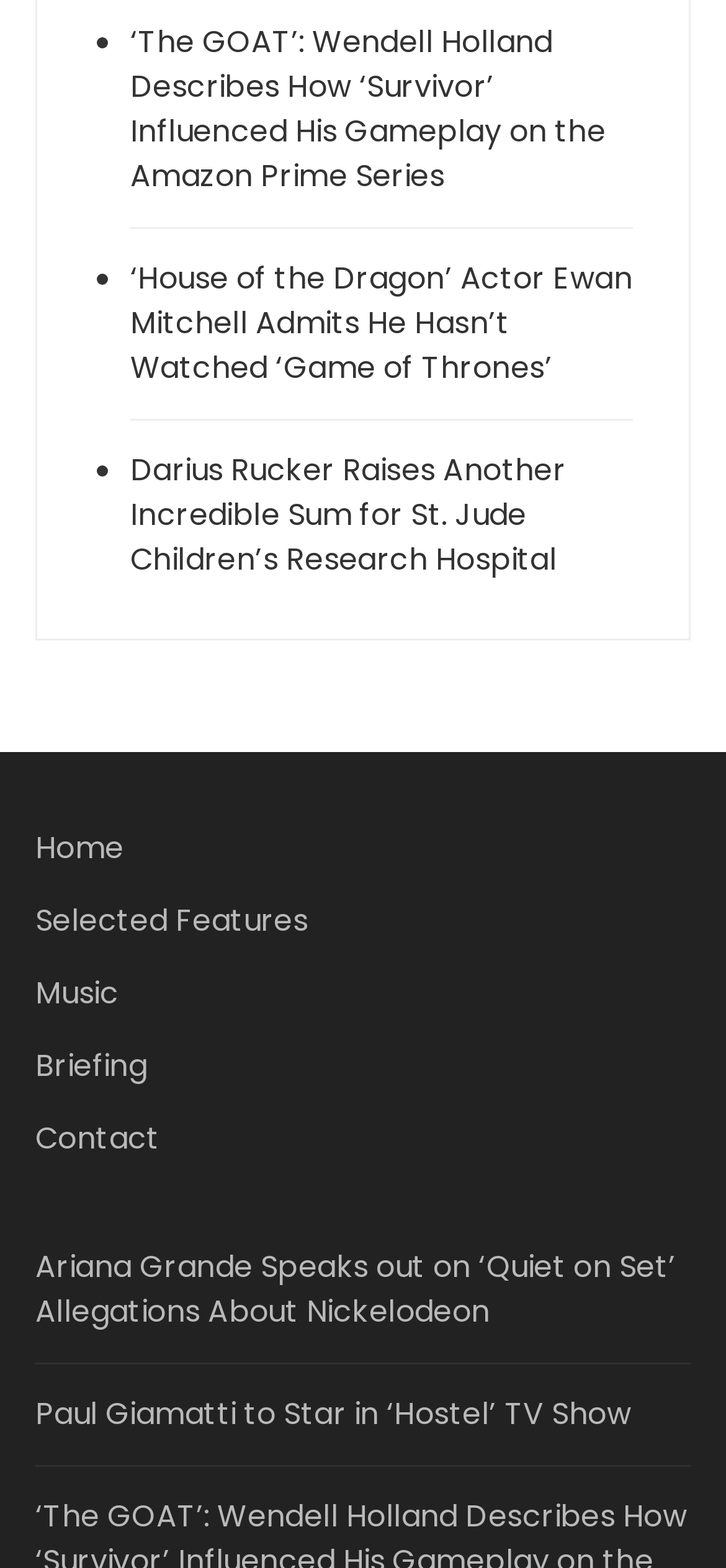Examine the image carefully and respond to the question with a detailed answer: 
Who is the author of the article about Ariana Grande?

I looked at the text of the link element [218], which is 'Ariana Grande Speaks out on ‘Quiet on Set’ Allegations About Nickelodeon'. The author of the article is not specified.